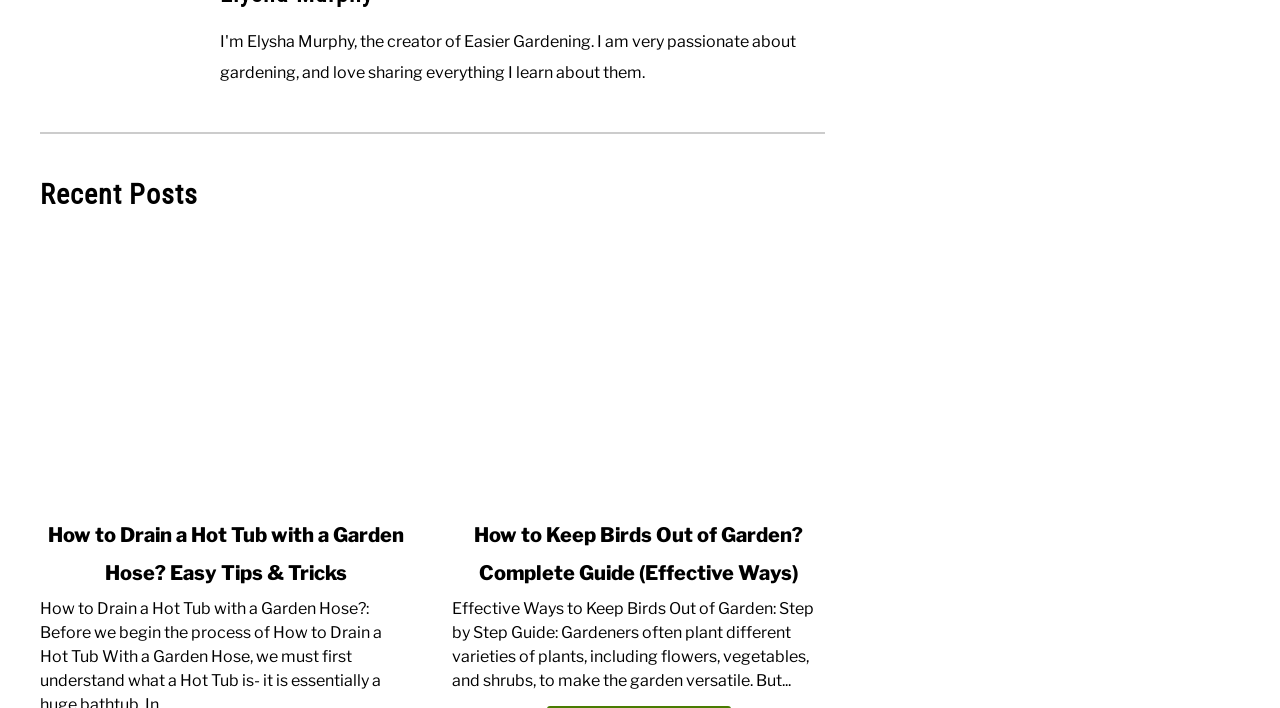How many posts are listed under 'Recent Posts'?
Based on the visual content, answer with a single word or a brief phrase.

2